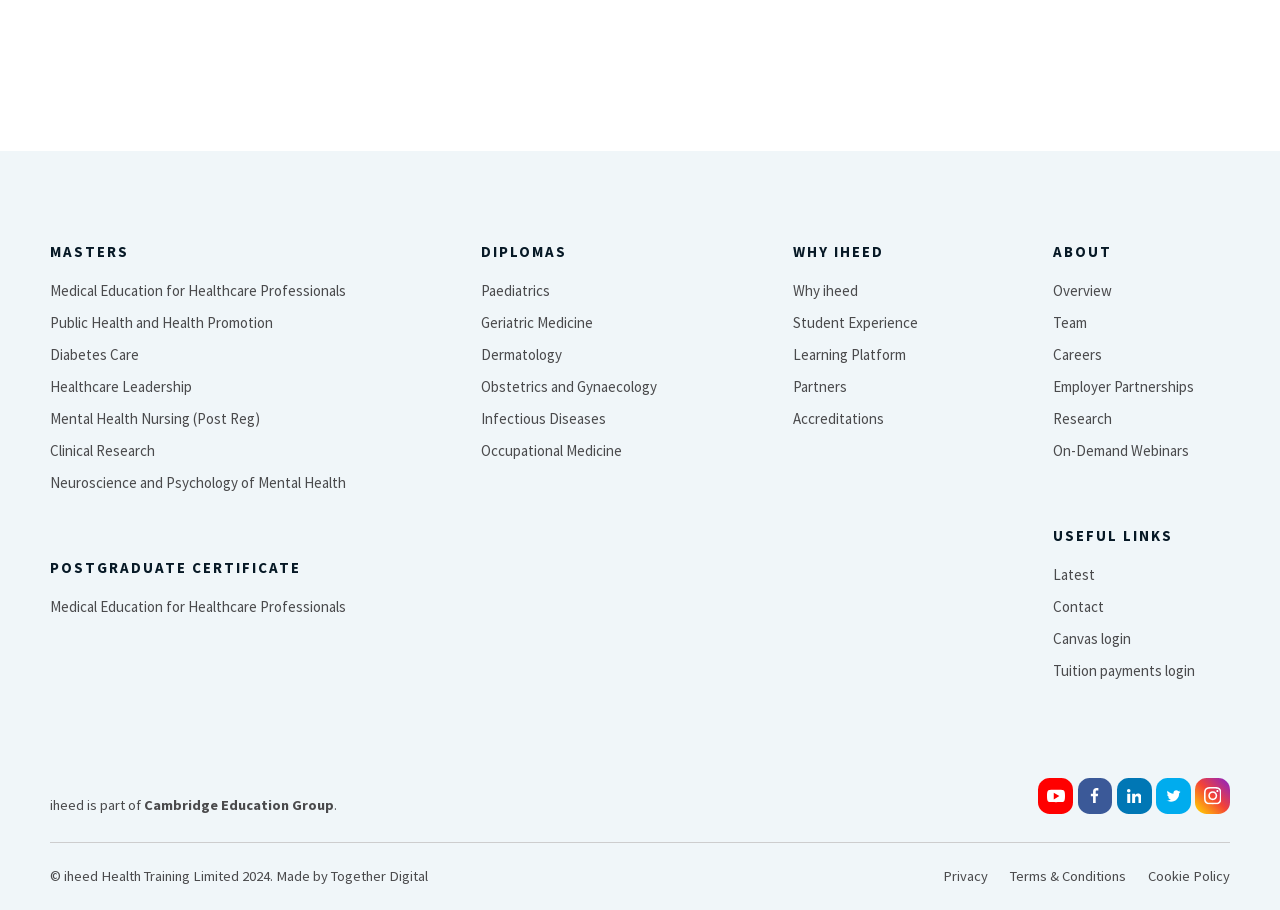Pinpoint the bounding box coordinates for the area that should be clicked to perform the following instruction: "Learn about Diabetes Care".

[0.039, 0.38, 0.109, 0.4]